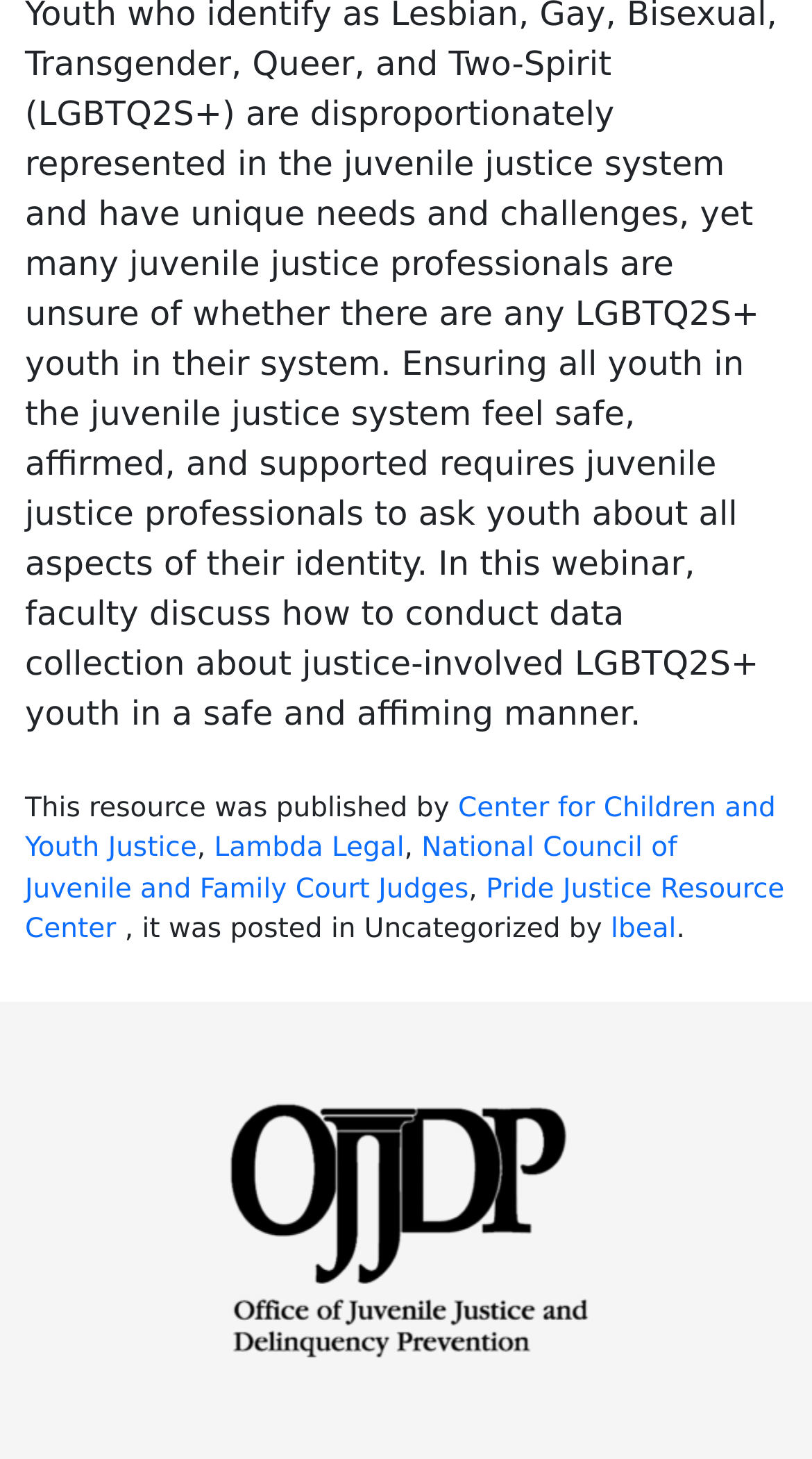Please use the details from the image to answer the following question comprehensively:
How many links are in the footer?

I counted the number of link elements in the footer section, which are 'Center for Children and Youth Justice', 'Lambda Legal', 'National Council of Juvenile and Family Court Judges', 'Pride Justice Resource Center', and 'lbeal'.